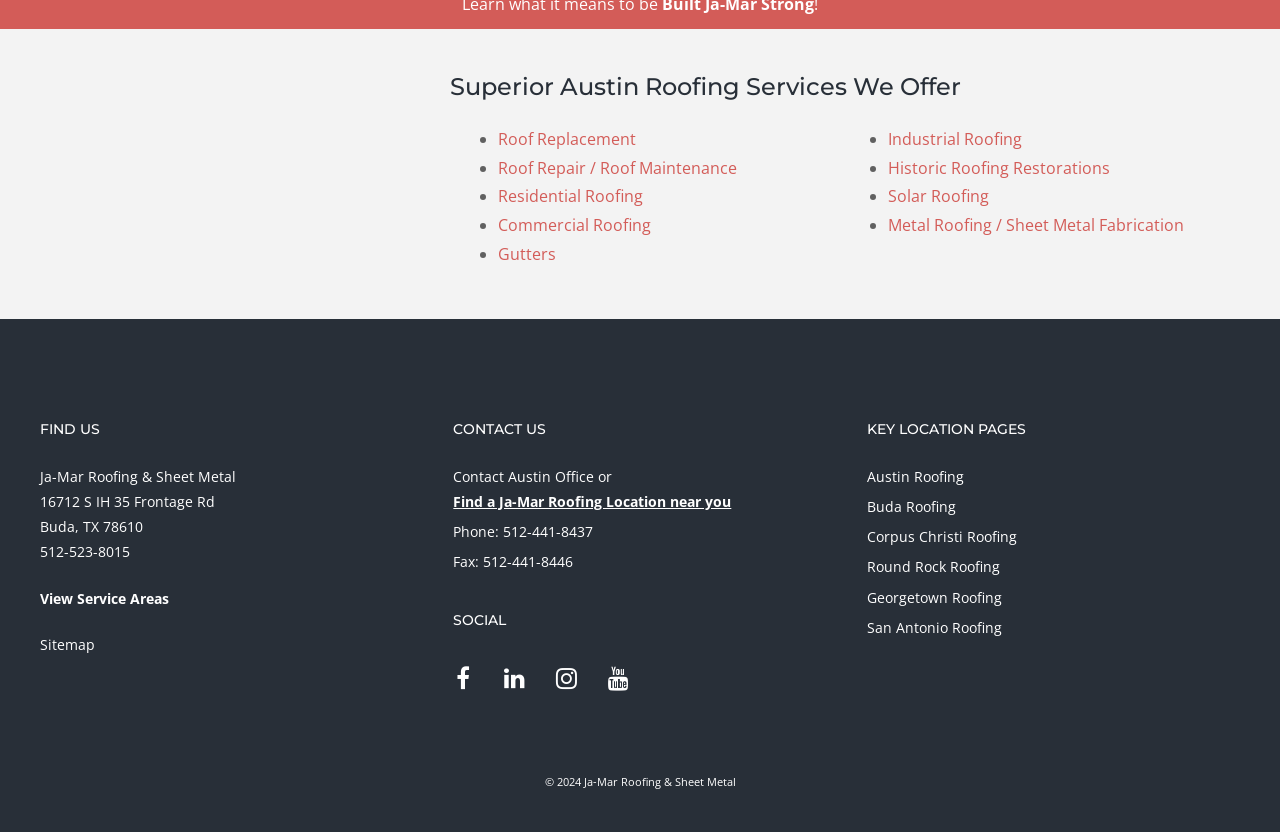How can I contact Ja-Mar Roofing?
Refer to the screenshot and respond with a concise word or phrase.

Phone or email